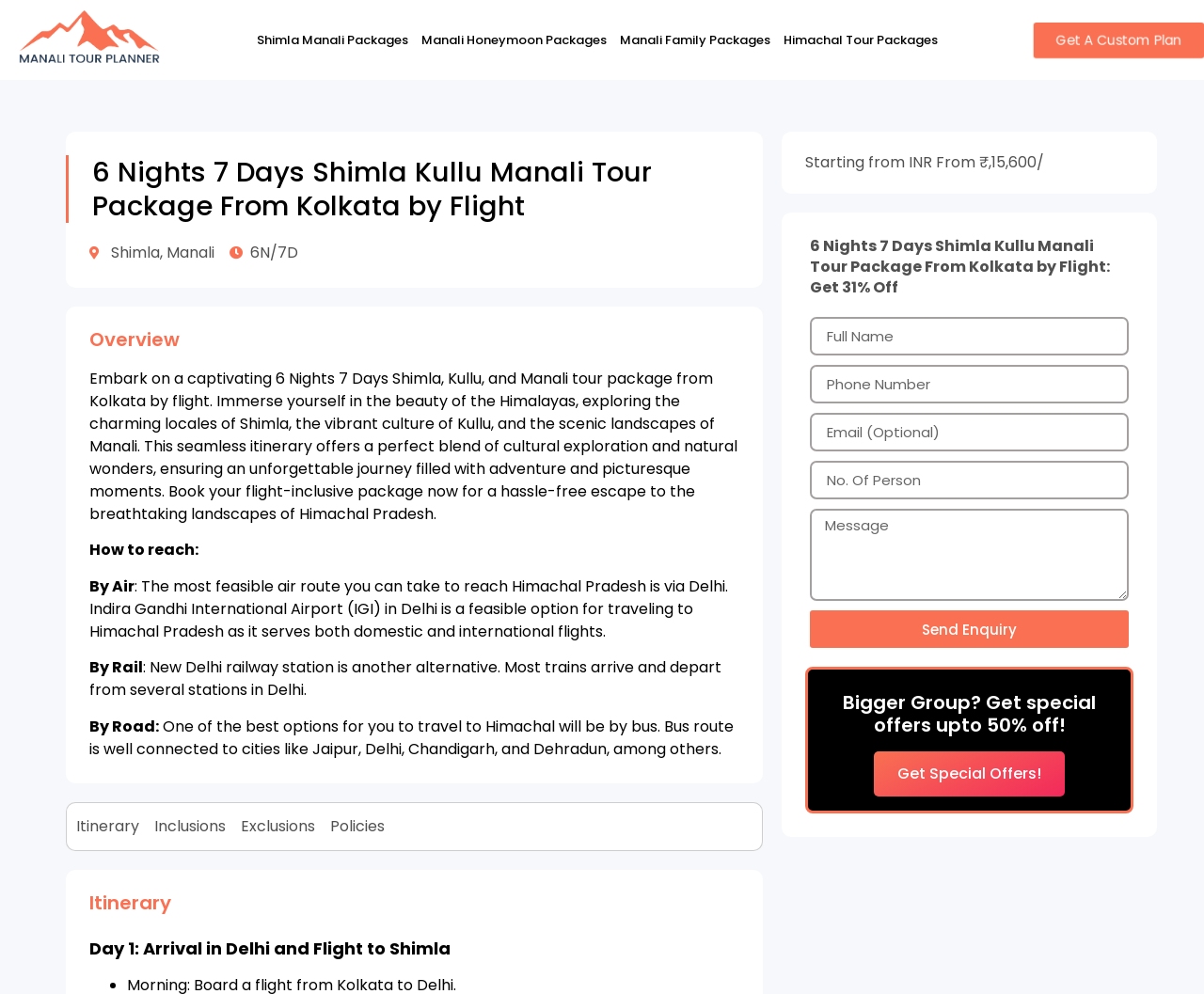Elaborate on the different components and information displayed on the webpage.

This webpage is about a 6 Nights 7 Days Shimla Kullu Manali Tour Package From Kolkata by Flight. At the top left corner, there is a logo of Manali Tour Planner. Below the logo, there are four links: Shimla Manali Packages, Manali Honeymoon Packages, Manali Family Packages, and Himachal Tour Packages. 

The main heading of the webpage is "6 Nights 7 Days Shimla Kullu Manali Tour Package From Kolkata by Flight", which is located at the top center of the page. Below the main heading, there are two short texts: "Shimla, Manali" and "6N/7D". 

The webpage is divided into several sections. The first section is "Overview", which provides a brief description of the tour package. This section is located at the top center of the page. The description explains that the tour package offers a blend of cultural exploration and natural wonders, ensuring an unforgettable journey.

Below the "Overview" section, there is a section that provides information on how to reach Himachal Pradesh, including by air, rail, and road. This section is located at the top center of the page.

There are four links at the top right corner of the page: "Itinerary", "Inclusions", "Exclusions", and "Policies". 

The "Itinerary" section is located at the bottom center of the page, which provides a detailed description of the tour package. Below the "Itinerary" section, there is a section that displays the price of the tour package, which starts from ₹15,600. 

There is a call-to-action section at the bottom right corner of the page, which allows users to send an enquiry. This section includes several text boxes to input full name, phone number, email, and message, as well as a spin button to select the number of persons. 

Finally, there is a heading at the bottom center of the page that says "Bigger Group? Get special offers upto 50% off!", with a link to "Get Special Offers!" below it.